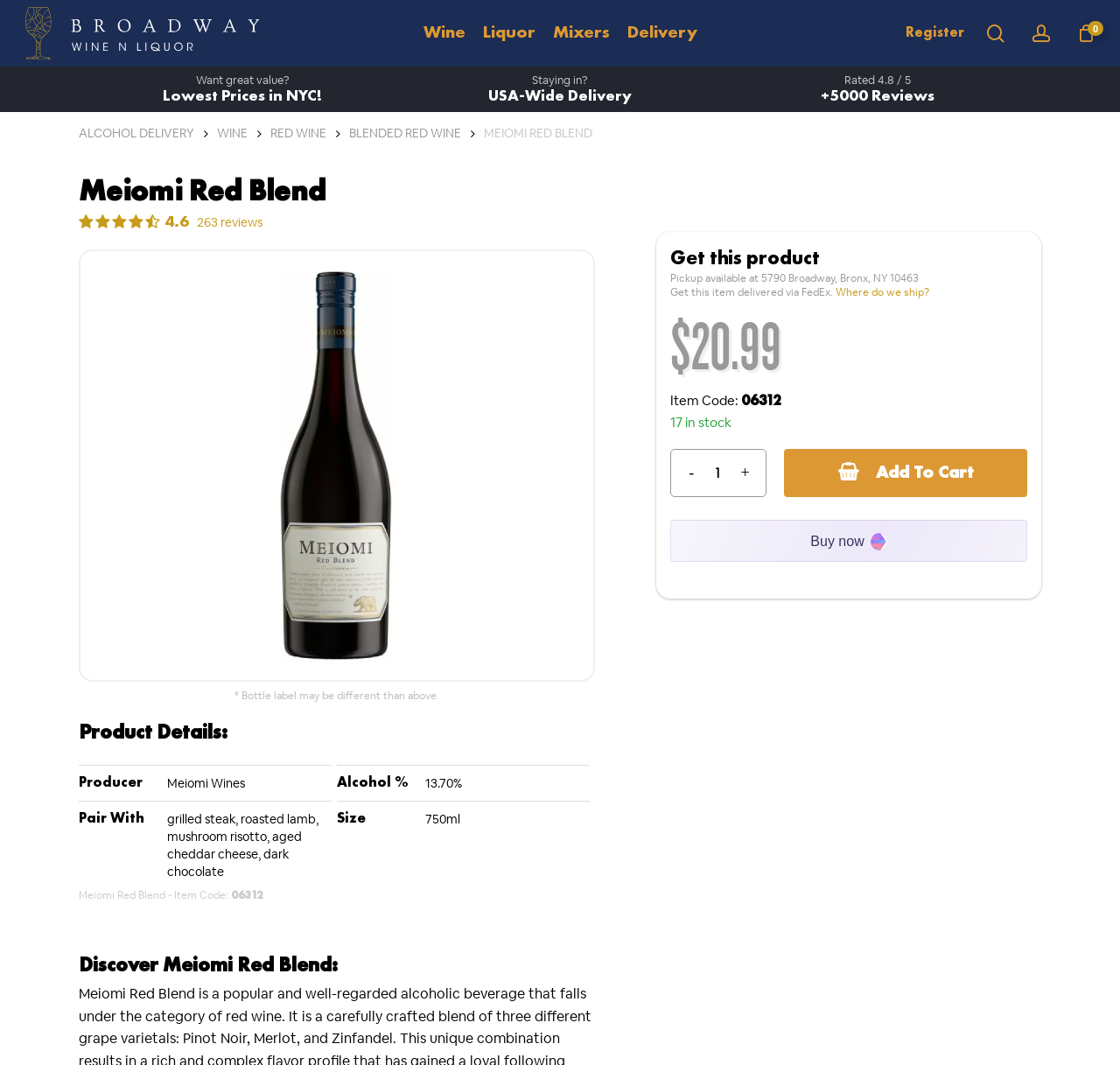Locate the bounding box coordinates of the element you need to click to accomplish the task described by this instruction: "Search for a product".

[0.07, 0.153, 0.93, 0.213]